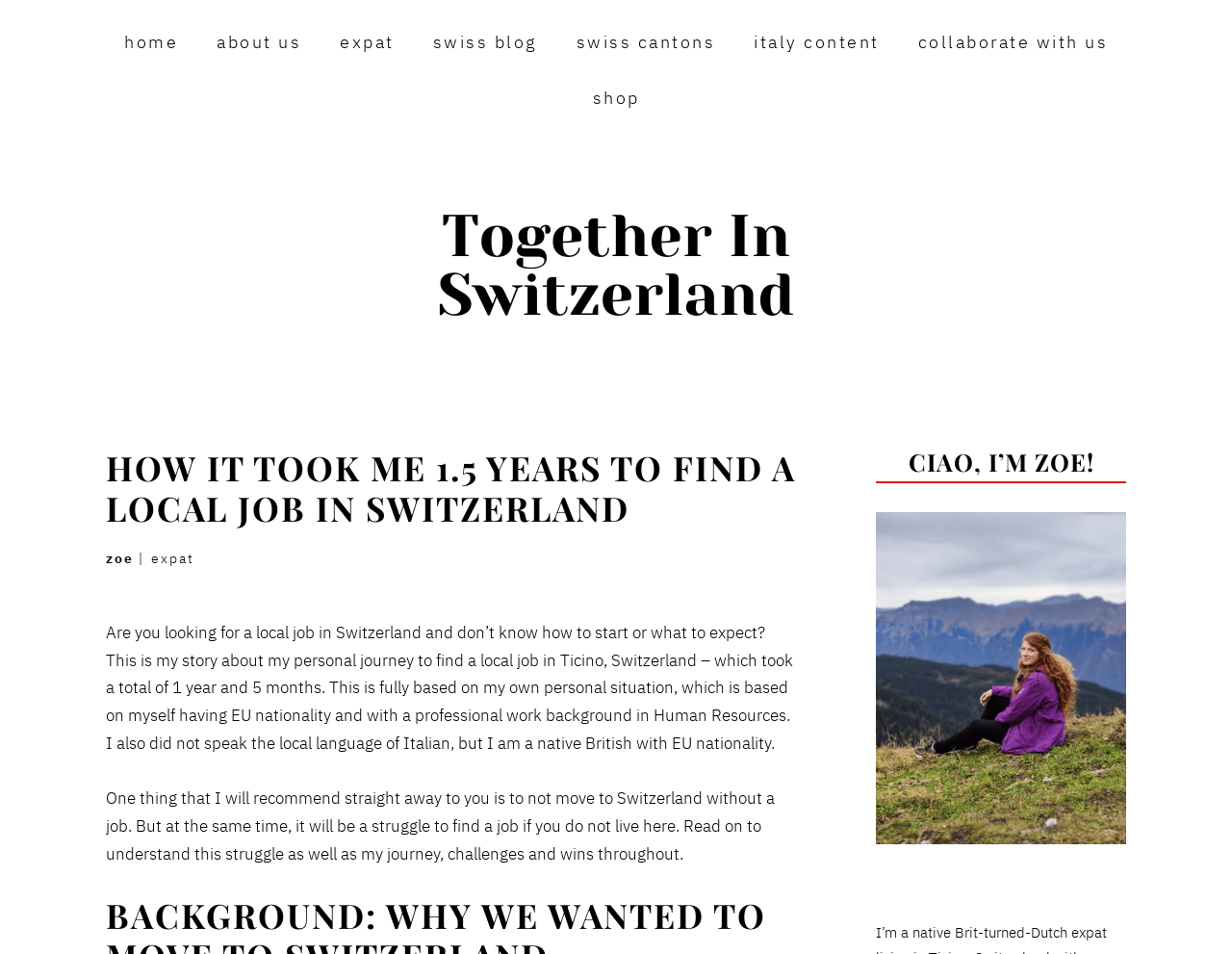Could you please study the image and provide a detailed answer to the question:
What is the author's nationality?

The author's nationality is British, which is mentioned in the text as 'I am a native British with EU nationality'.